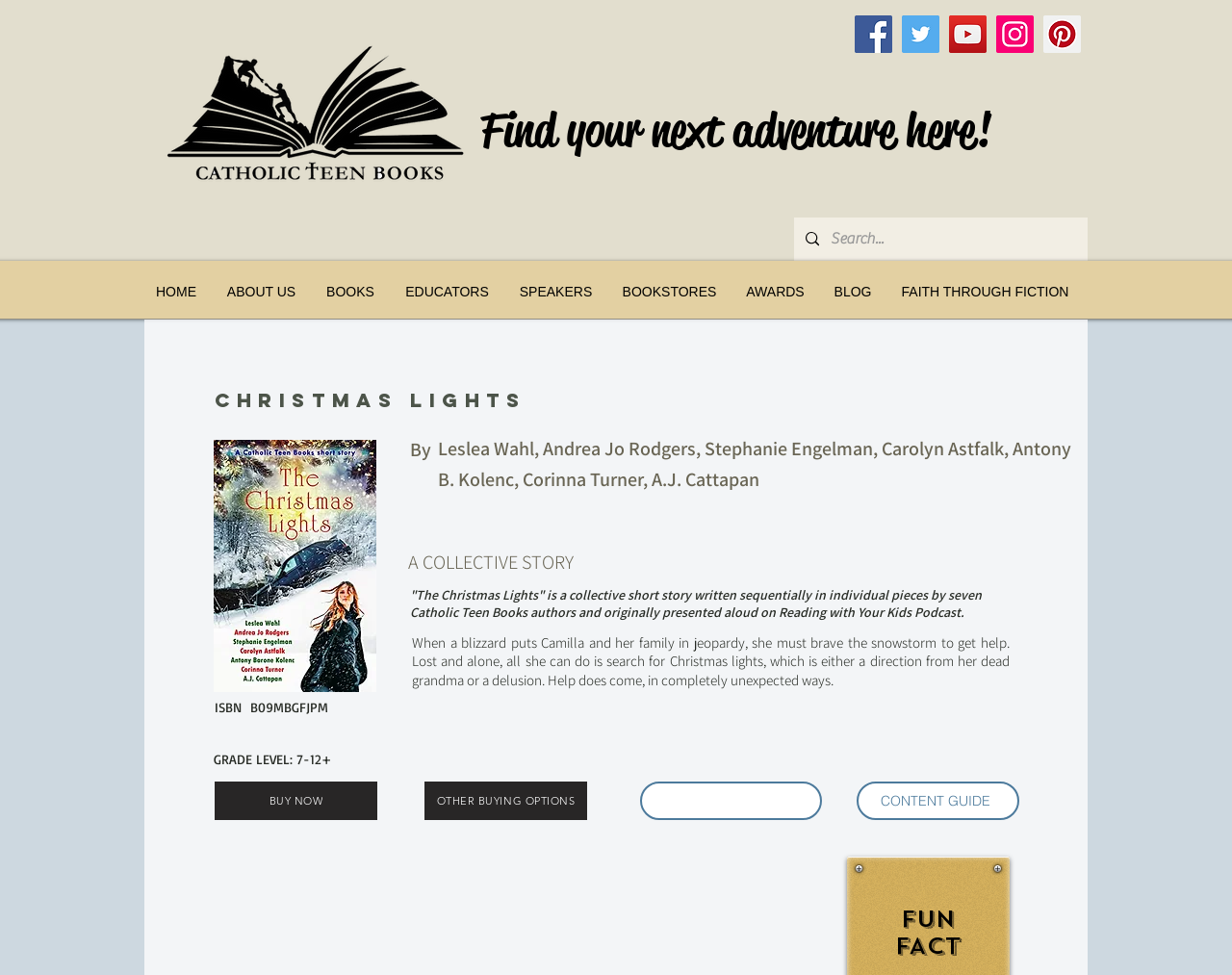Indicate the bounding box coordinates of the element that needs to be clicked to satisfy the following instruction: "Go to HOME". The coordinates should be four float numbers between 0 and 1, i.e., [left, top, right, bottom].

[0.114, 0.278, 0.172, 0.32]